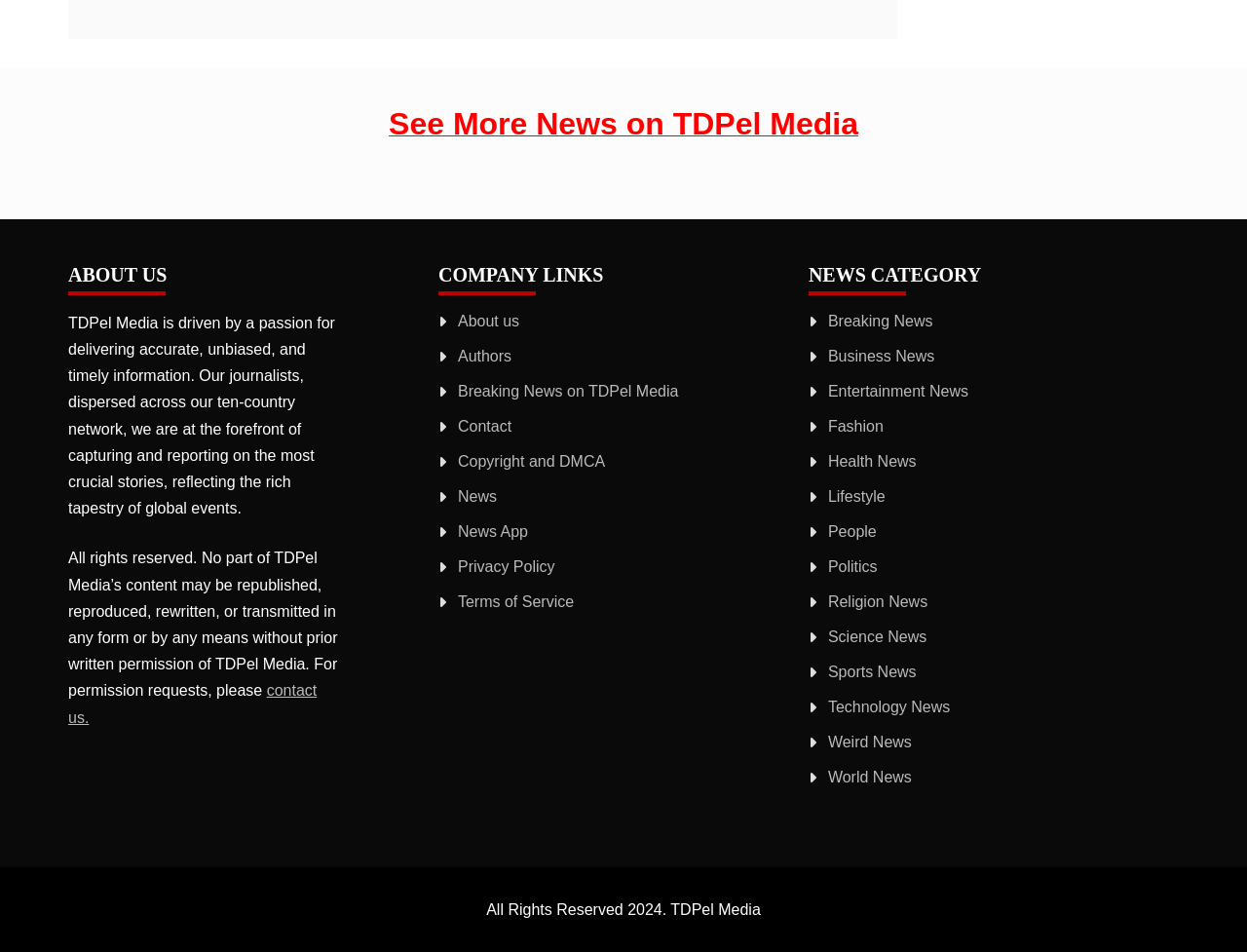Please identify the bounding box coordinates of the clickable element to fulfill the following instruction: "Read 'TDPel Media is driven by a passion for delivering accurate, unbiased, and timely information...'". The coordinates should be four float numbers between 0 and 1, i.e., [left, top, right, bottom].

[0.055, 0.33, 0.269, 0.543]